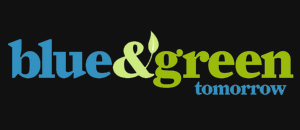What does the stylized leaf in the logo symbolize?
Please provide a comprehensive answer based on the details in the screenshot.

The caption explains that the stylized leaf integrated into the design of the logo symbolizes growth and ecological awareness, which are key themes related to environmental sustainability.